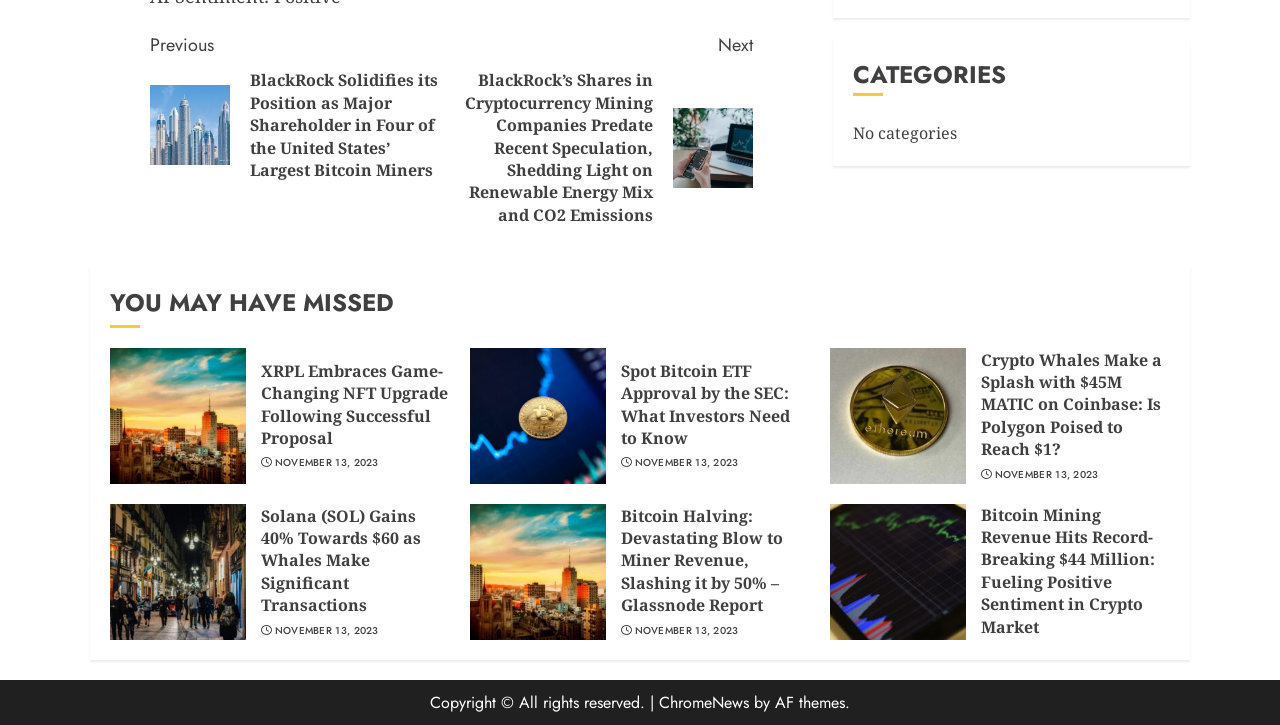Provide a brief response to the question below using a single word or phrase: 
What is the date of the latest article?

NOVEMBER 13, 2023